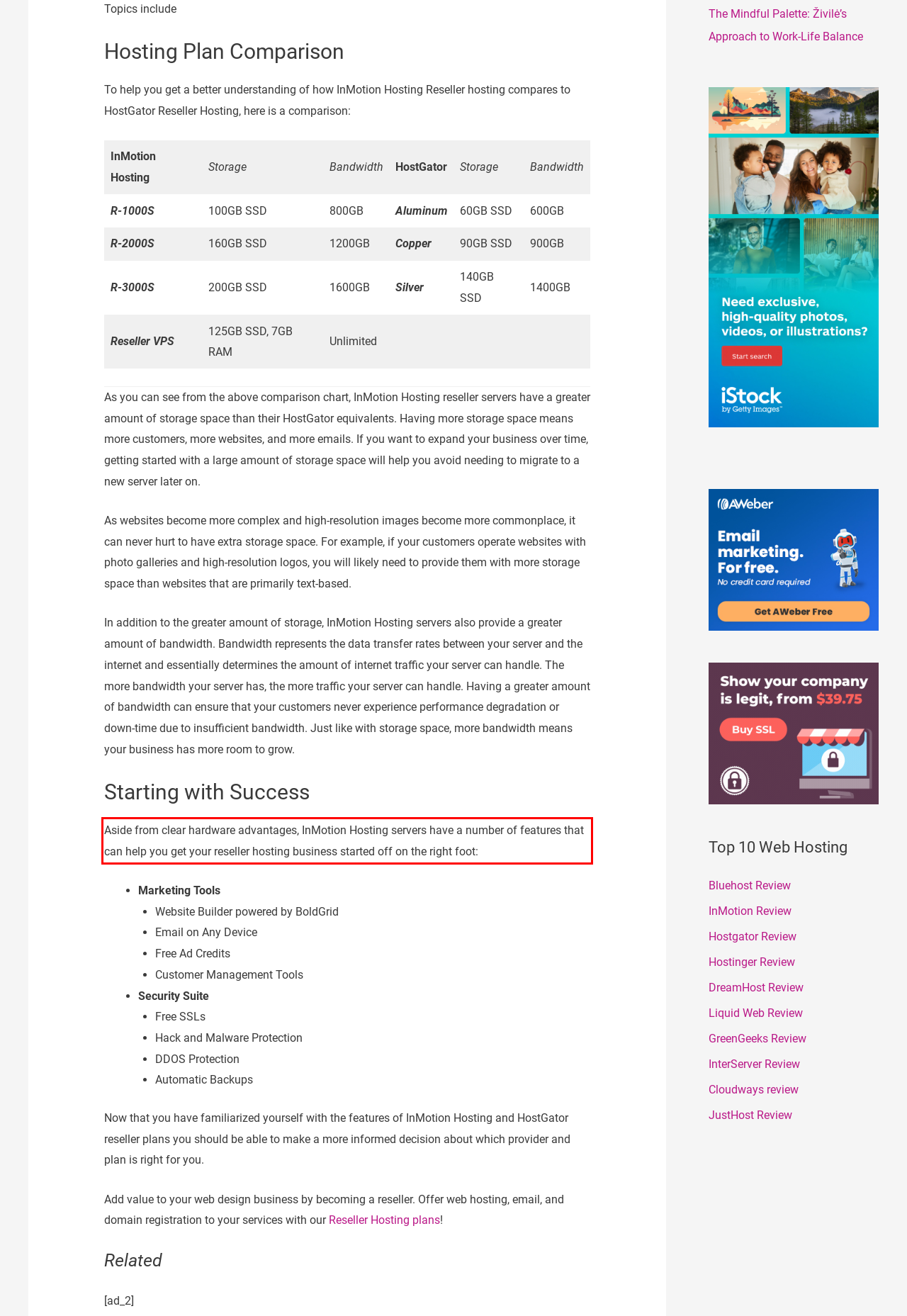Please perform OCR on the text within the red rectangle in the webpage screenshot and return the text content.

Aside from clear hardware advantages, InMotion Hosting servers have a number of features that can help you get your reseller hosting business started off on the right foot: